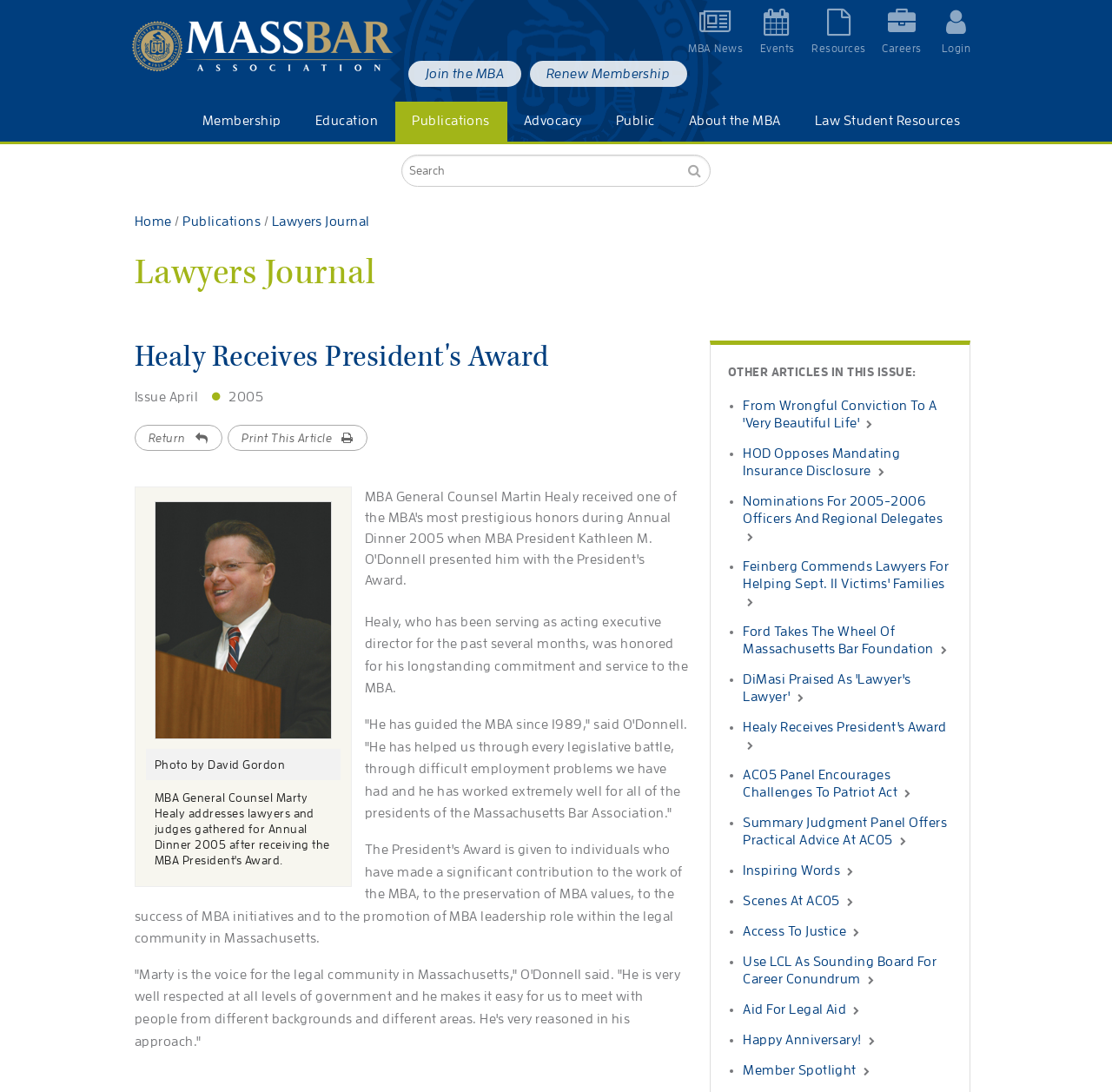Kindly determine the bounding box coordinates for the clickable area to achieve the given instruction: "Contact the MBA".

[0.604, 0.132, 0.718, 0.165]